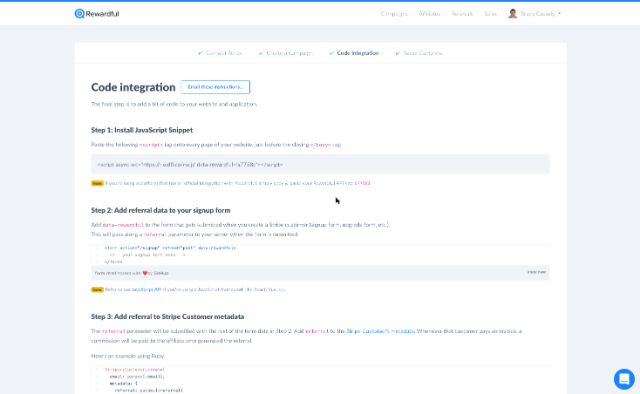What is the purpose of adding referral data to signup forms?
Craft a detailed and extensive response to the question.

The purpose of adding referral data to signup forms is to ensure seamless integration with Stripe customer metadata, as instructed in the second step of the code integration process. This step is crucial for users who wish to enhance their websites with referral capabilities through Rewardful.